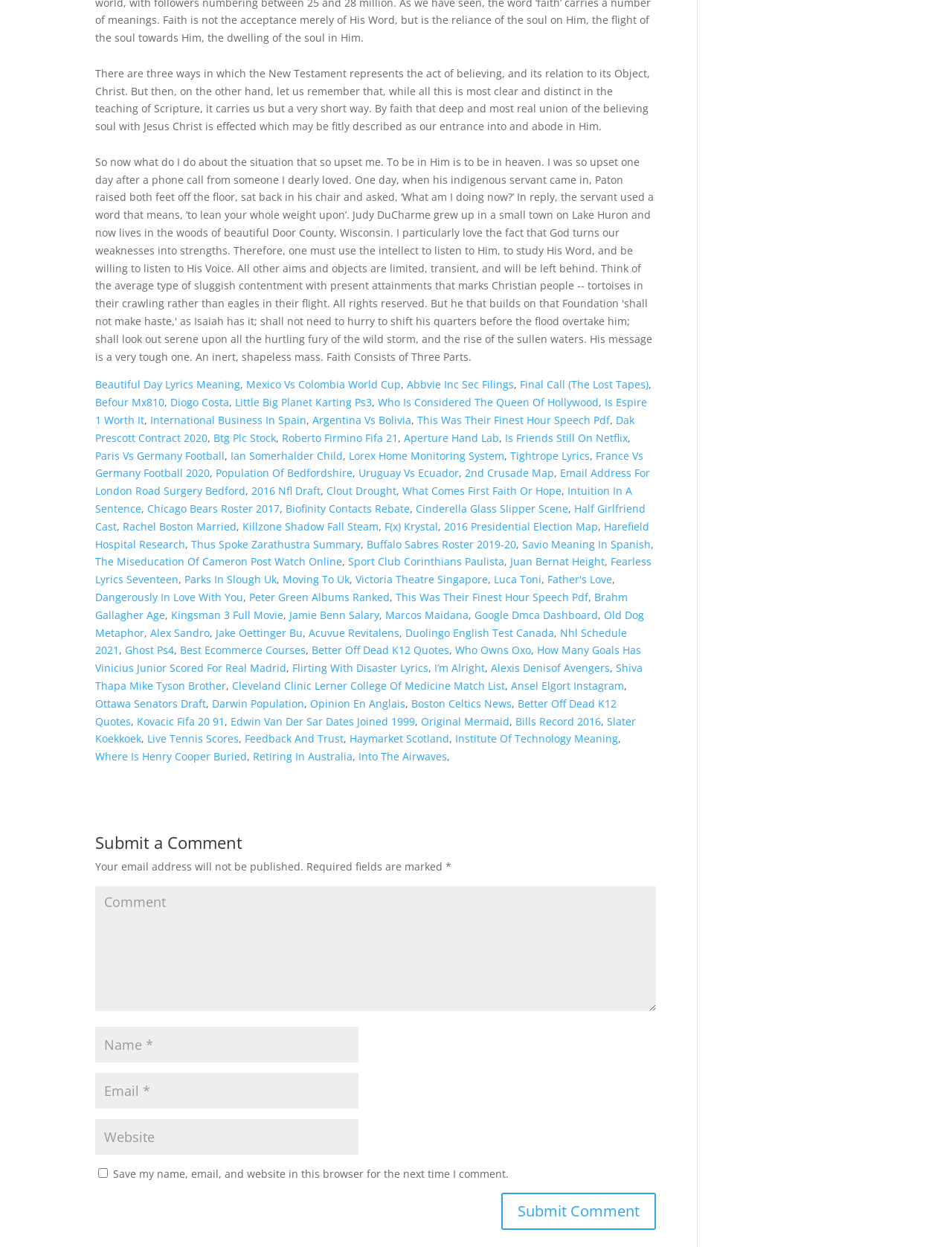What is the purpose of the commas on the webpage?
Analyze the image and deliver a detailed answer to the question.

The commas on the webpage are used to separate the links, making it clear that they are individual entities. This formatting suggests that the links are being presented as a list or collection, rather than being part of a continuous text.